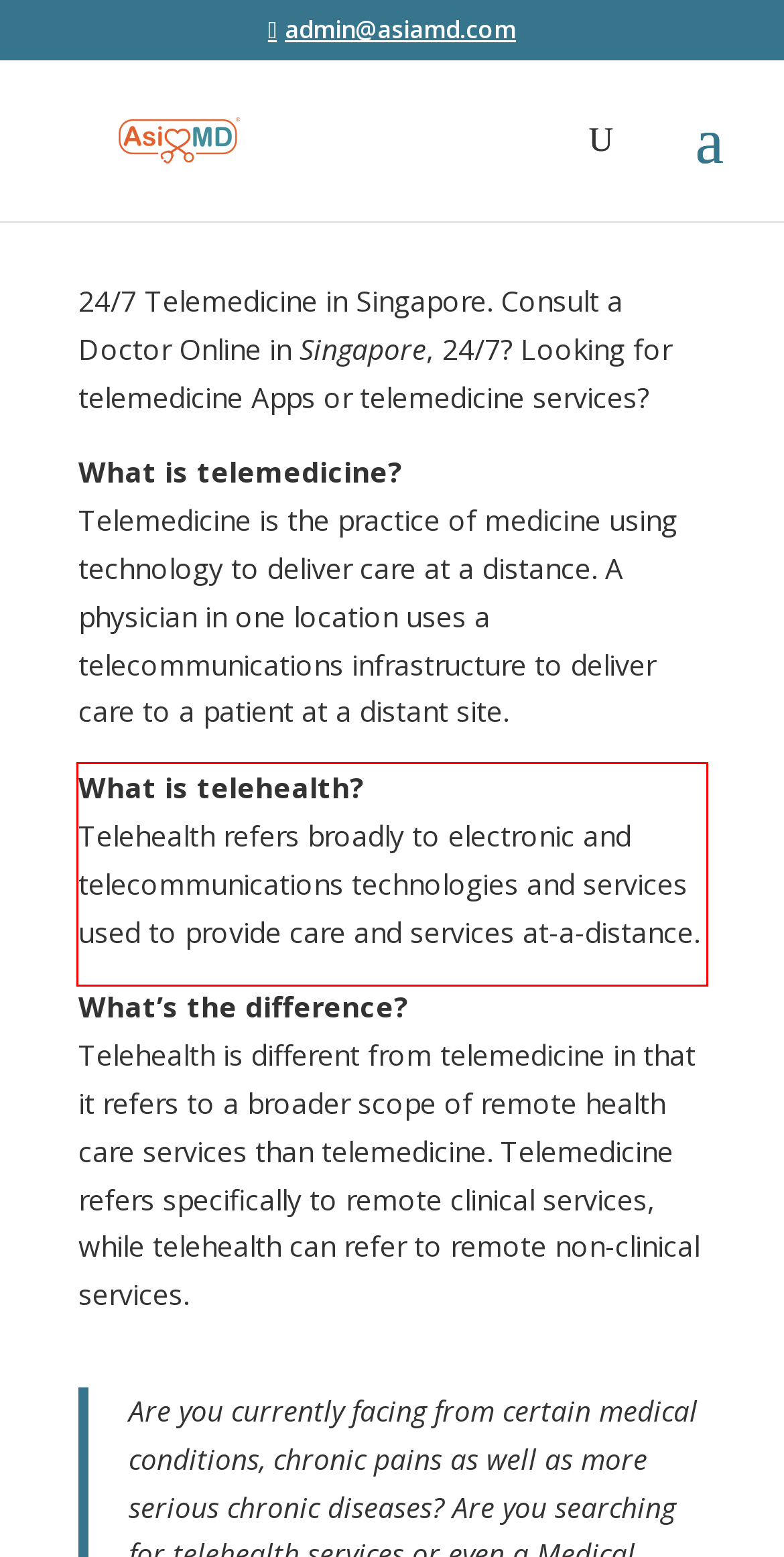You are provided with a screenshot of a webpage featuring a red rectangle bounding box. Extract the text content within this red bounding box using OCR.

What is telehealth? Telehealth refers broadly to electronic and telecommunications technologies and services used to provide care and services at-a-distance.